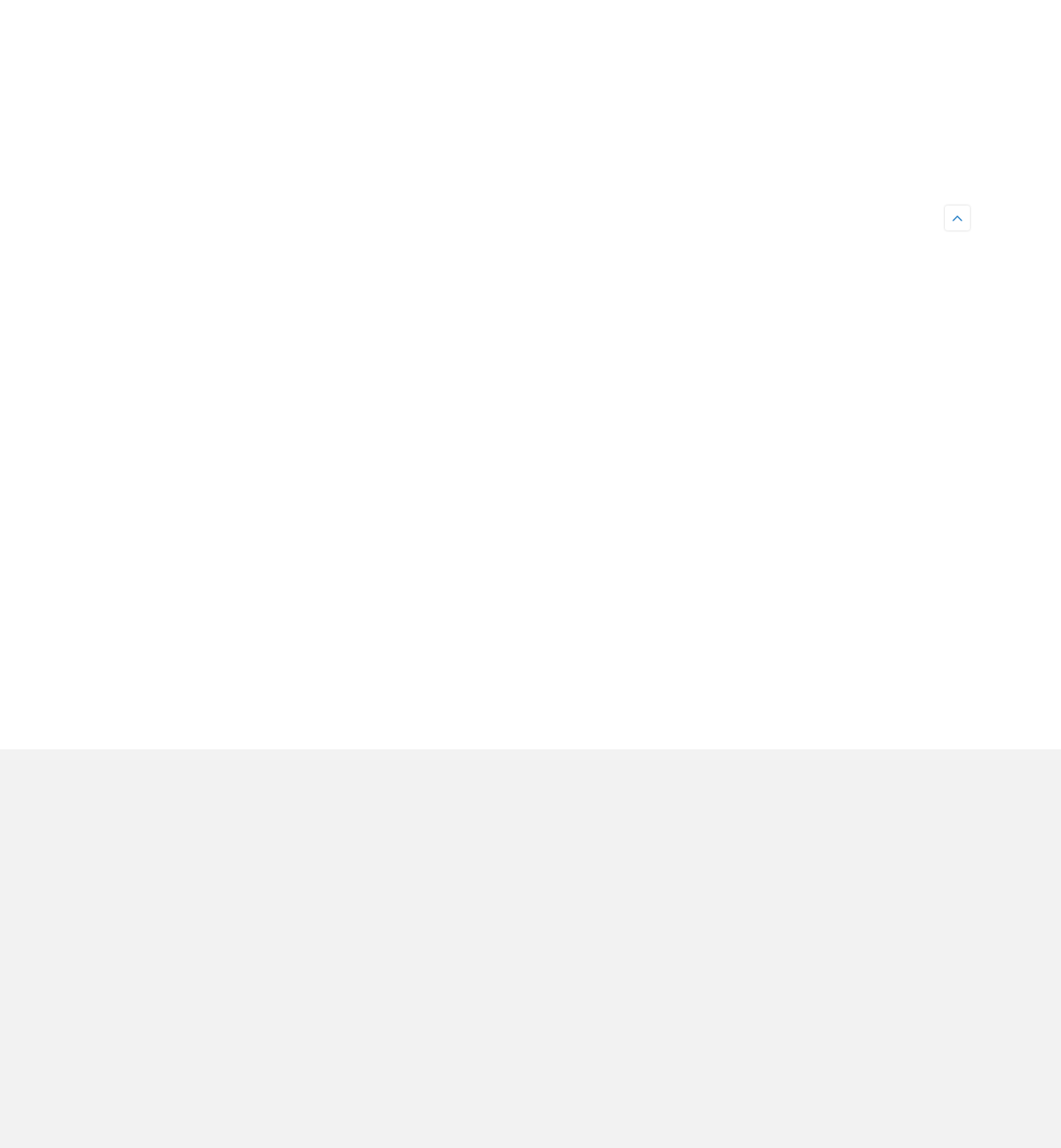Identify the bounding box coordinates of the region that should be clicked to execute the following instruction: "Visit About Benesse".

[0.07, 0.823, 0.165, 0.841]